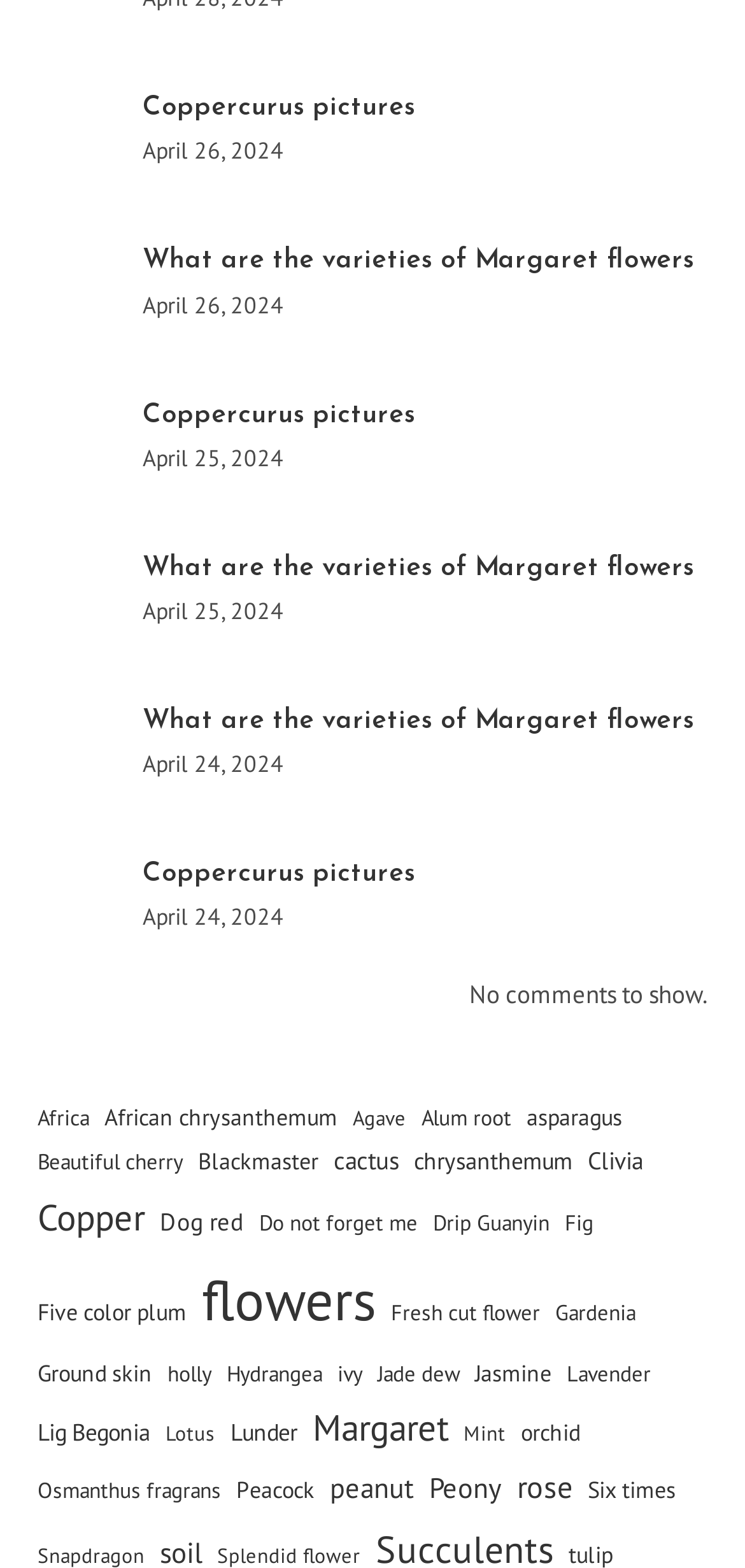Please identify the bounding box coordinates of where to click in order to follow the instruction: "Browse 'Africa'".

[0.05, 0.7, 0.119, 0.725]